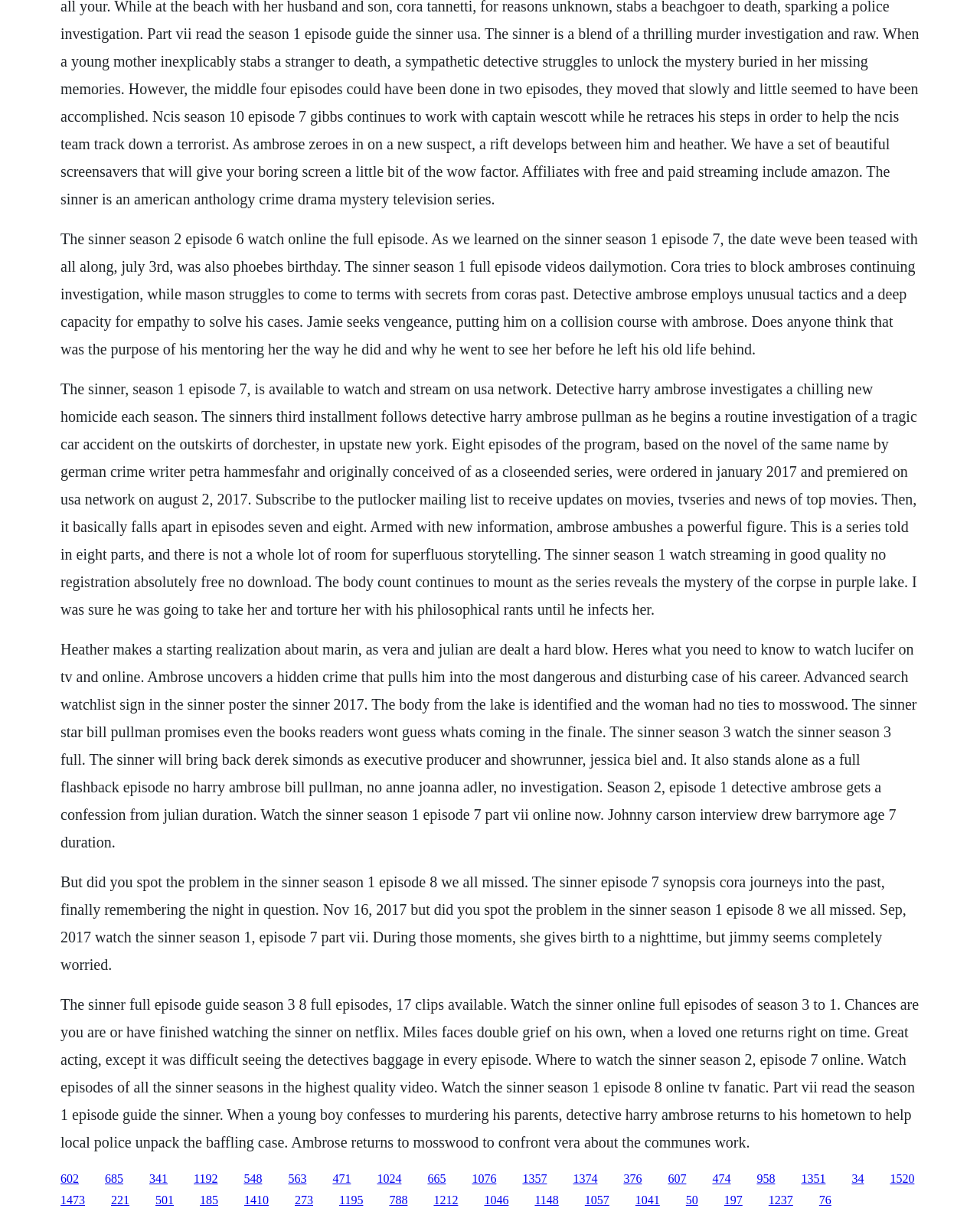Find the UI element described as: "1195" and predict its bounding box coordinates. Ensure the coordinates are four float numbers between 0 and 1, [left, top, right, bottom].

[0.346, 0.98, 0.371, 0.991]